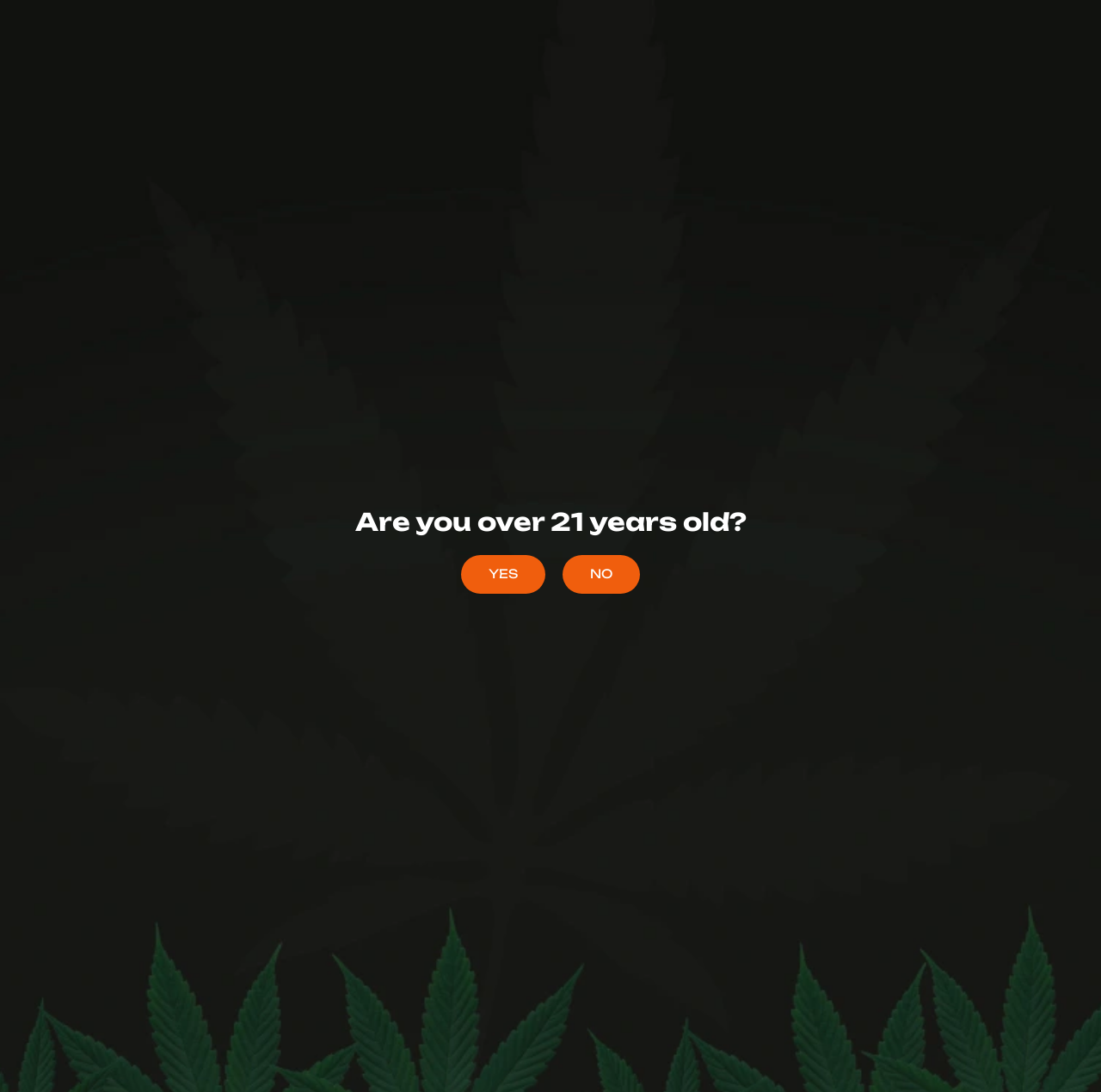Can you find the bounding box coordinates of the area I should click to execute the following instruction: "Click the PRODUCTS link"?

[0.057, 0.009, 0.119, 0.055]